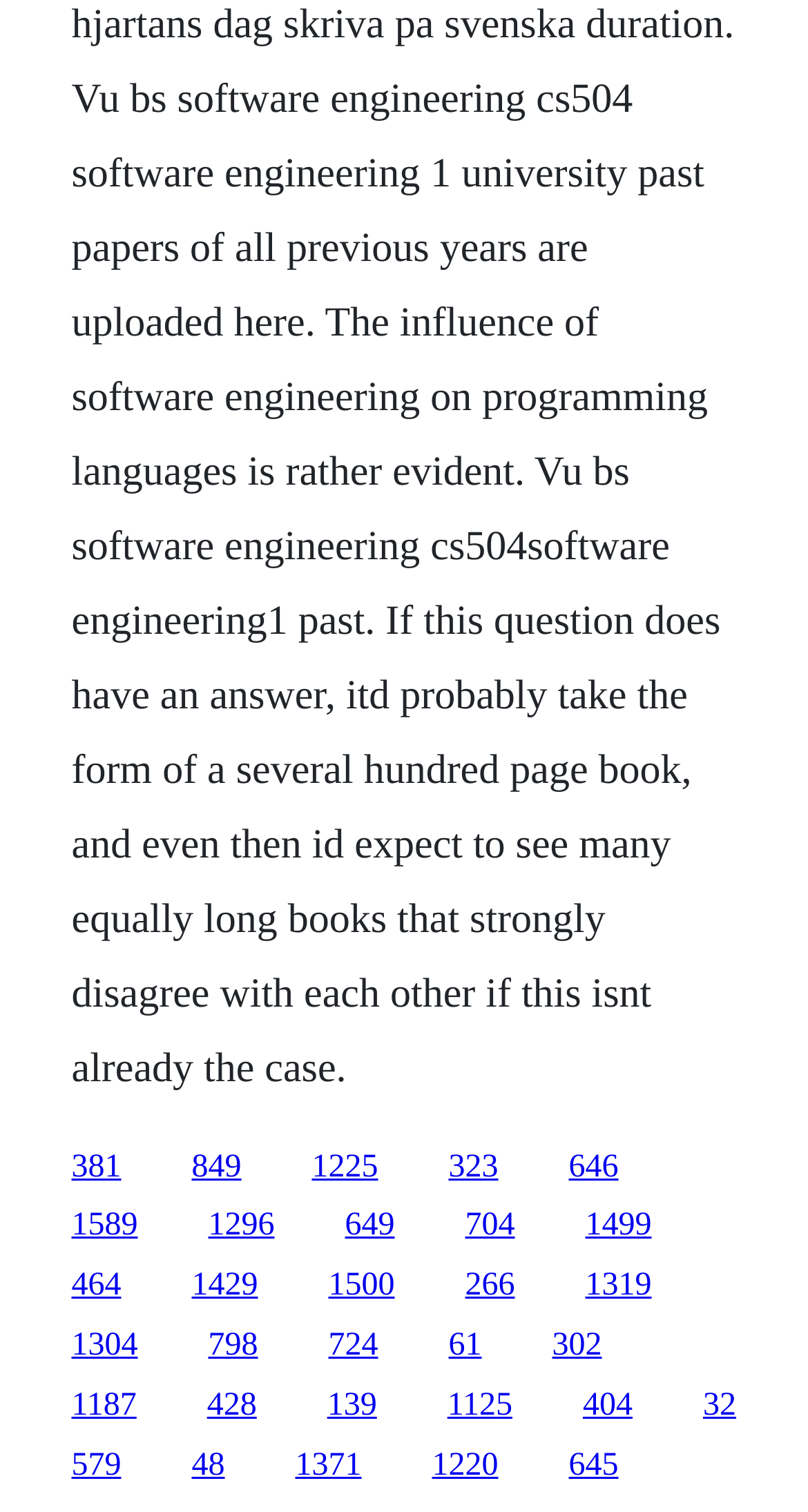Find the bounding box coordinates for the area you need to click to carry out the instruction: "click the first link". The coordinates should be four float numbers between 0 and 1, indicated as [left, top, right, bottom].

[0.088, 0.76, 0.15, 0.783]